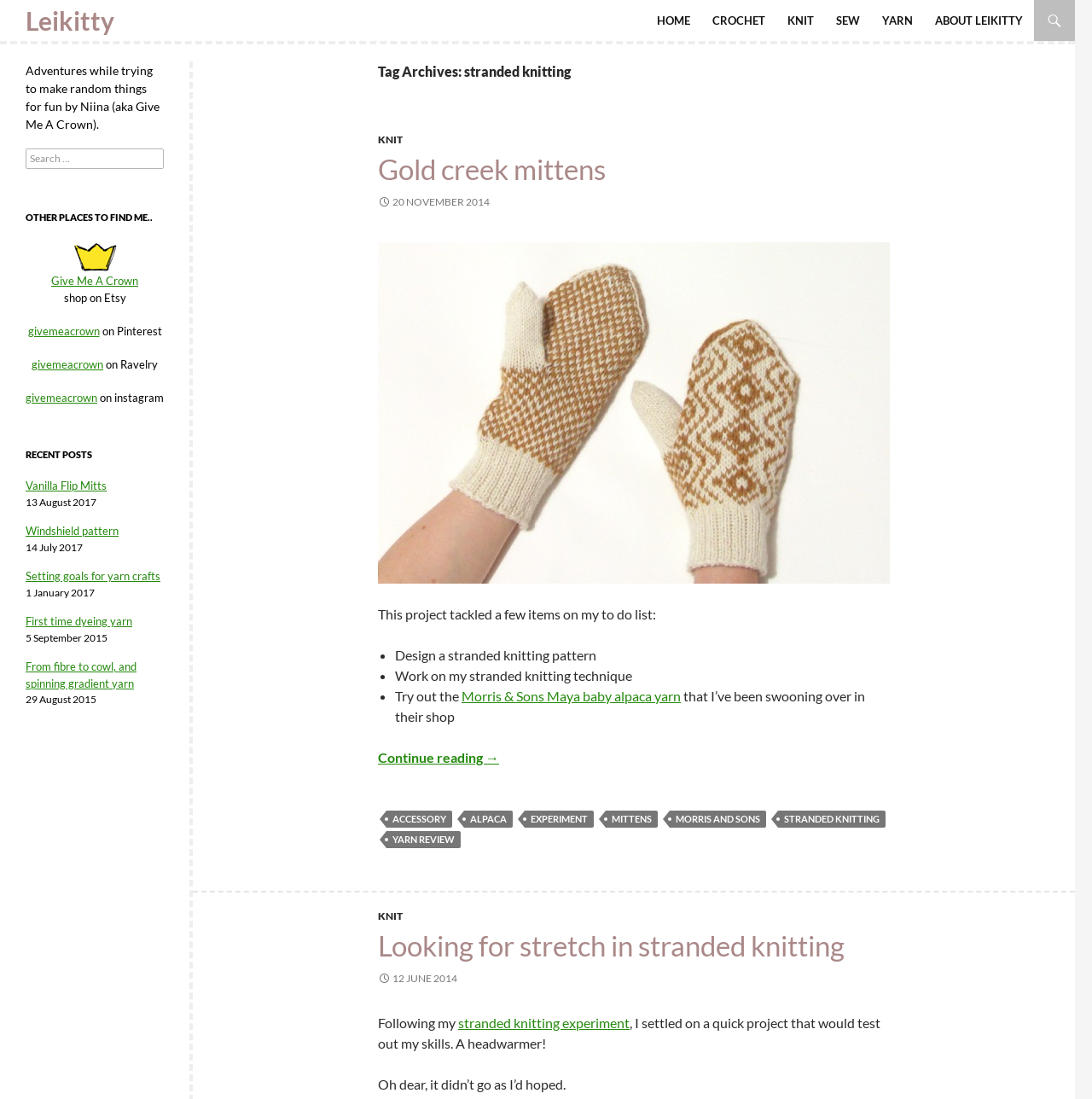Locate the bounding box of the UI element described in the following text: "Windshield pattern".

[0.023, 0.477, 0.109, 0.489]